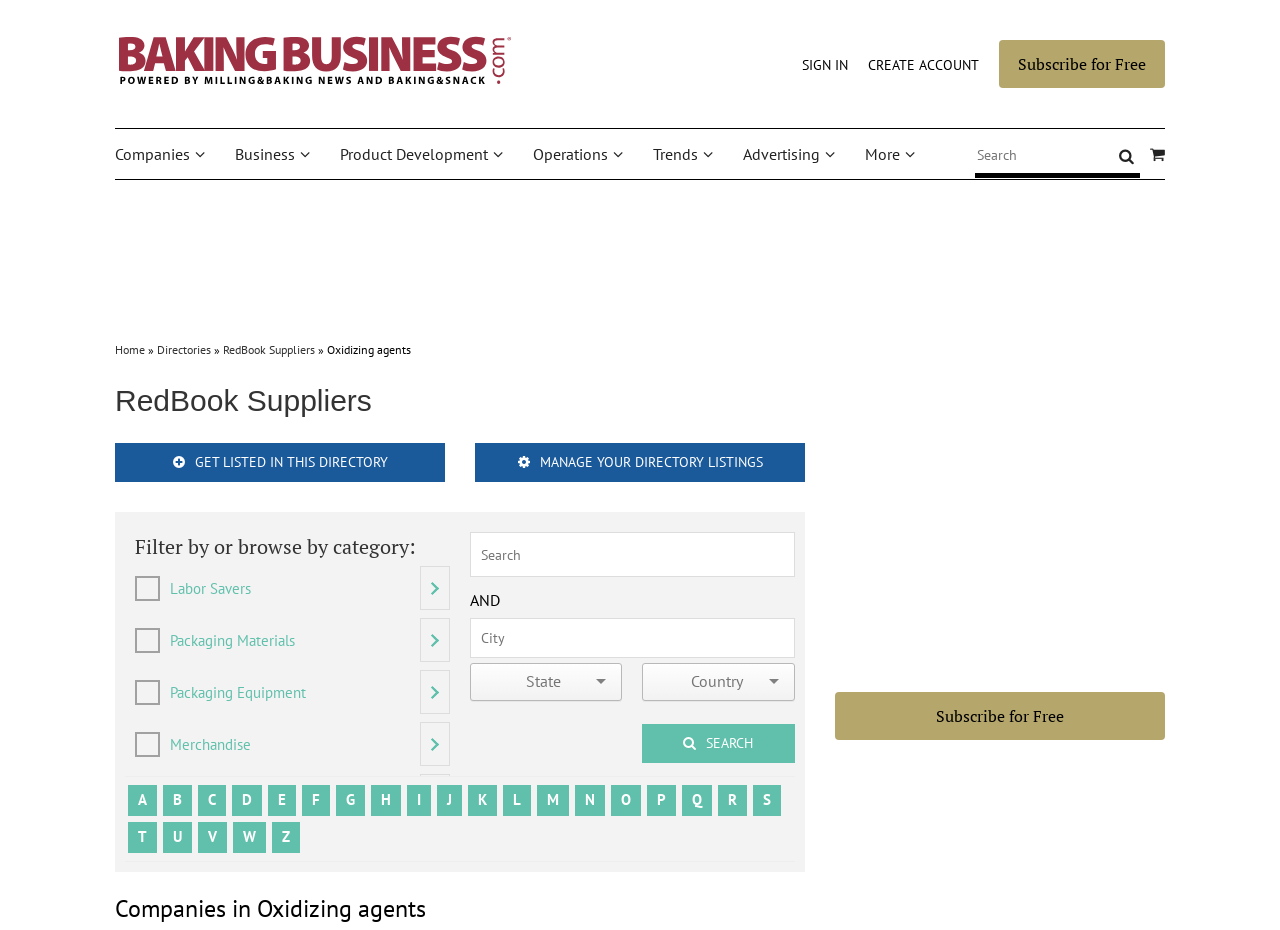How many textboxes are available for filtering?
Please provide a single word or phrase as the answer based on the screenshot.

3